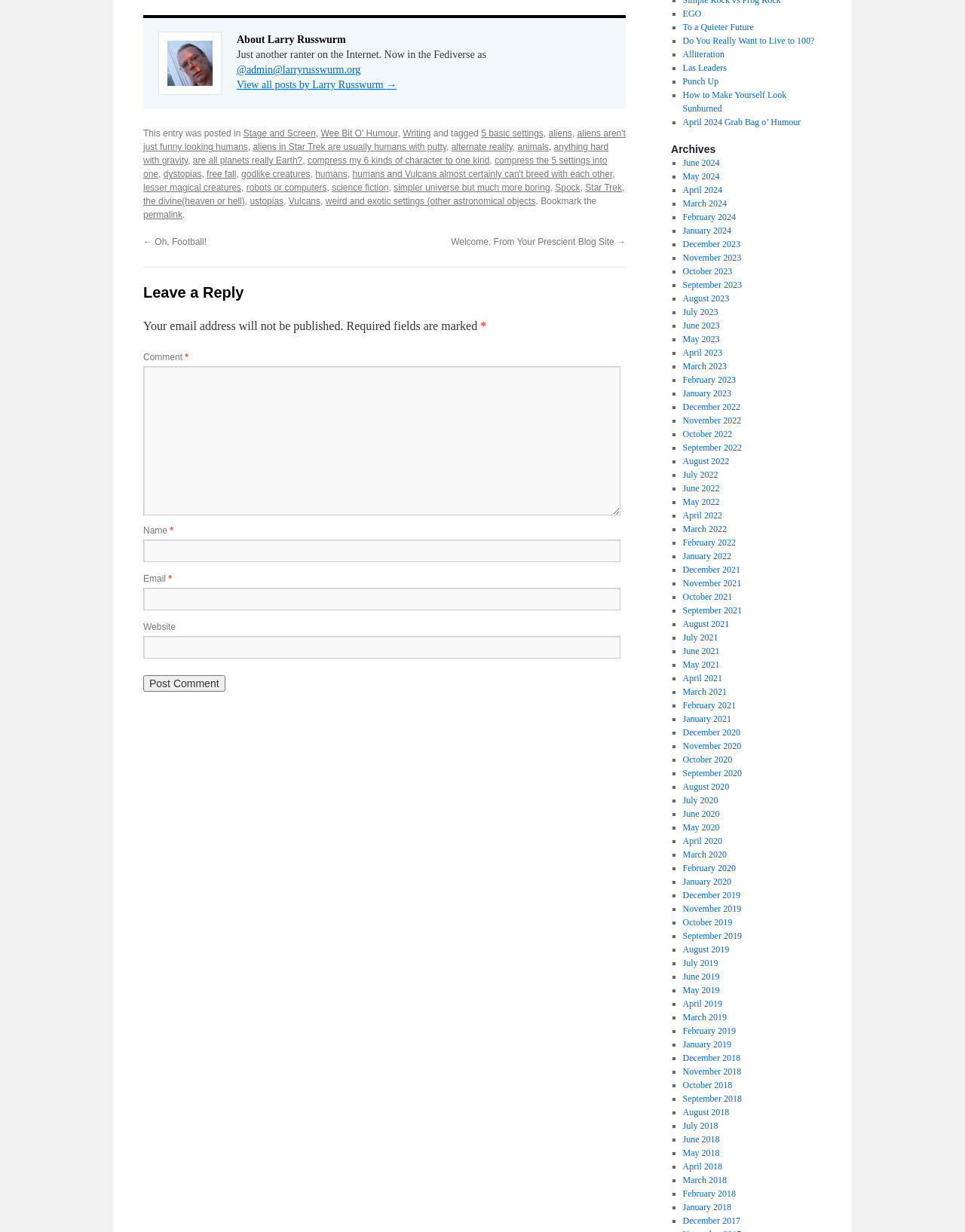Please find the bounding box coordinates for the clickable element needed to perform this instruction: "View archives".

[0.695, 0.116, 0.852, 0.127]